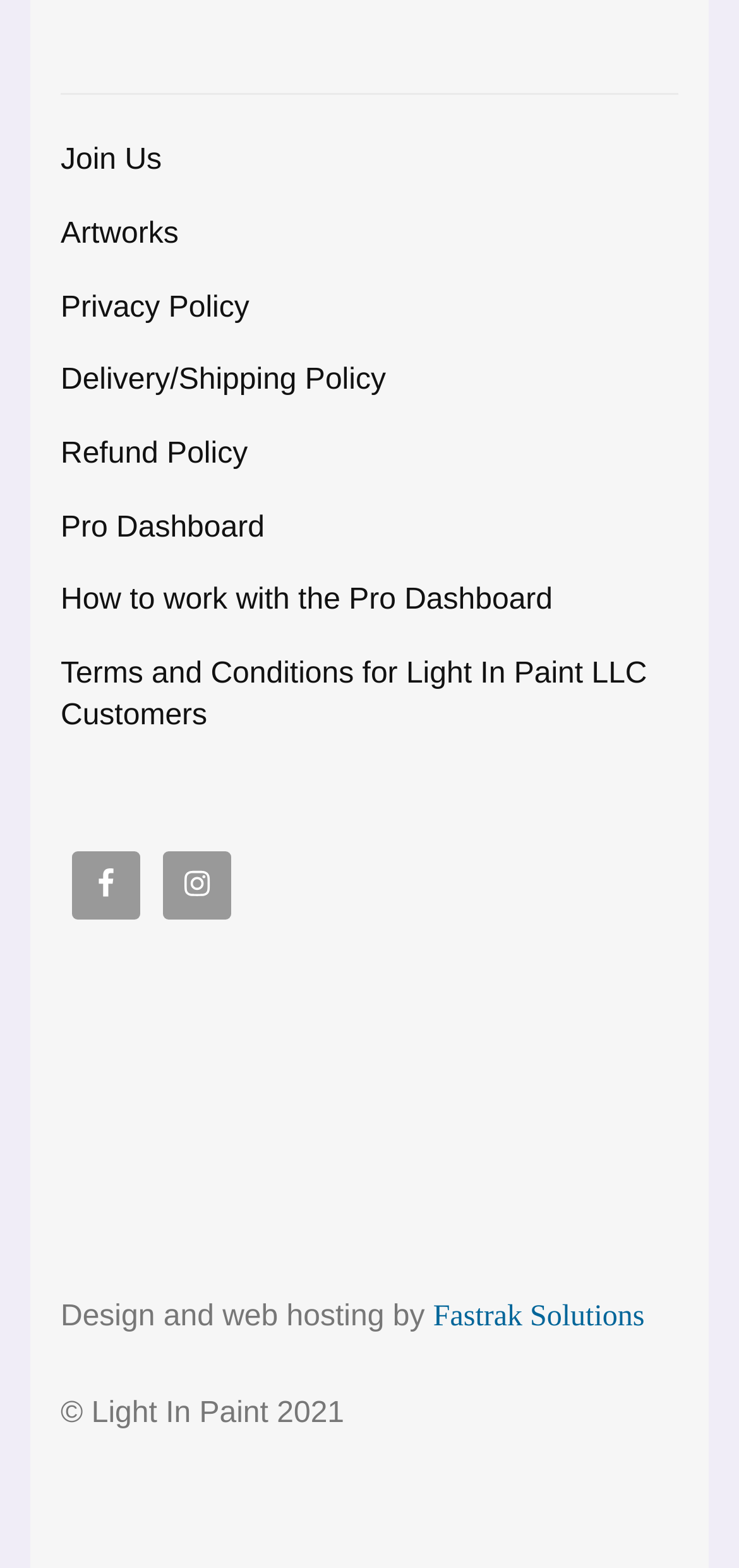Using the information shown in the image, answer the question with as much detail as possible: How many links are present in the top section of the webpage?

There are seven links present in the top section of the webpage, including 'Join Us', 'Artworks', 'Privacy Policy', 'Delivery/Shipping Policy', 'Refund Policy', 'Pro Dashboard', and 'How to work with the Pro Dashboard'.